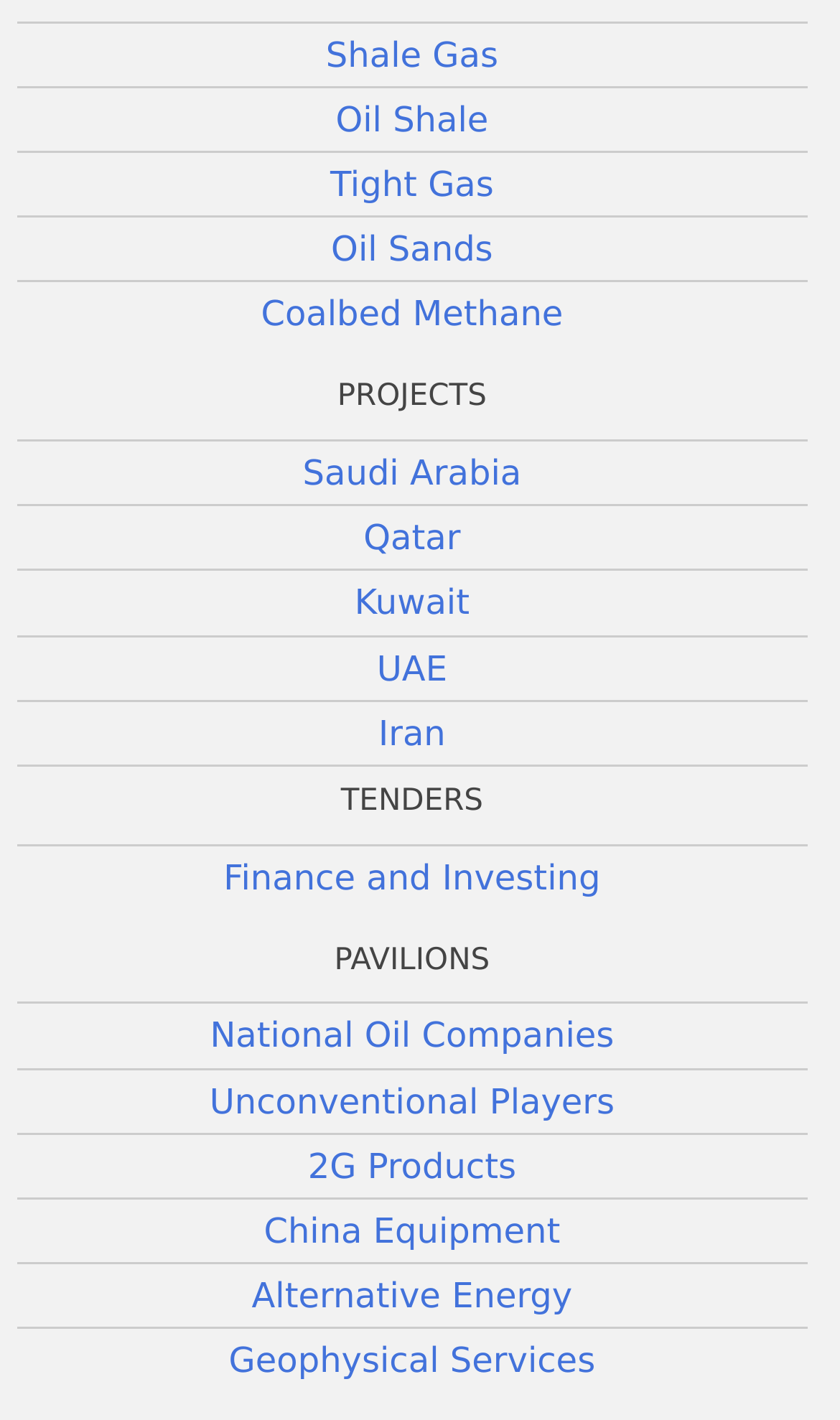How many categories are listed on this webpage?
Offer a detailed and exhaustive answer to the question.

I counted the number of headings on the webpage, each of which represents a category. There are 21 headings in total, including 'Shale Gas', 'Oil Shale', 'Tight Gas', and so on.